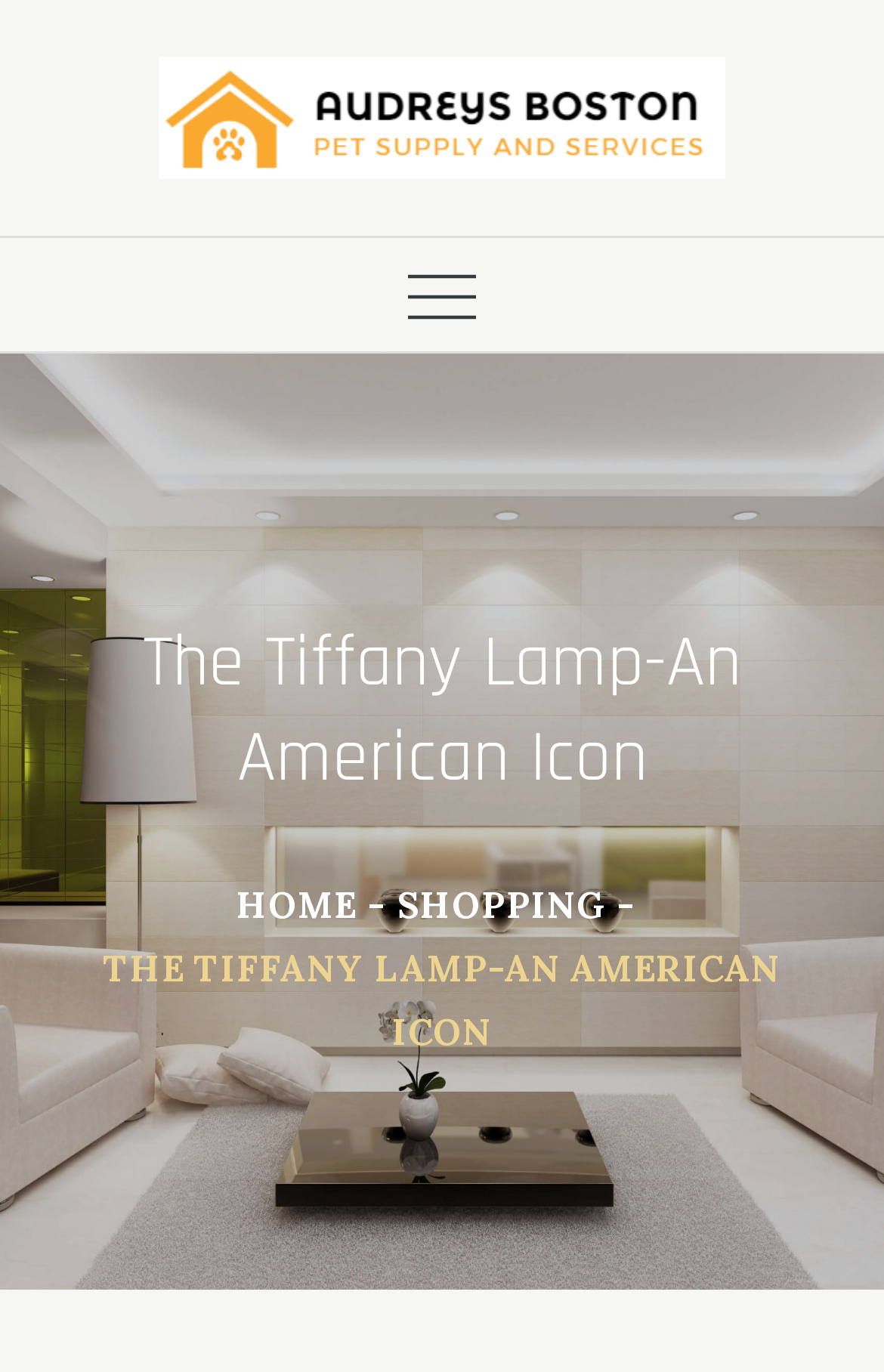Provide a brief response in the form of a single word or phrase:
What is the relationship between the primary menu button and the navigation element?

The button controls the navigation